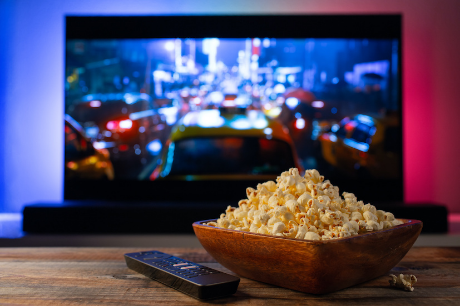Interpret the image and provide an in-depth description.

This captivating image showcases a beautifully designed living space centered around a modern, back-lit television, setting the perfect atmosphere for a movie night. A large bowl of freshly popped popcorn sits invitingly on a rustic wooden table, accompanied by a sleek remote control, suggesting a cozy evening of entertainment. The TV displays a vibrant, blurred cityscape filled with colorful lights, creating a dynamic backdrop that enhances the scene's ambiance. This arrangement exemplifies the idea that a television can transcend its basic function, becoming a stylish focal point in home decor. The contrast between the warm tones of the popcorn and the cool visual tones from the TV highlights the seamless integration of technology and aesthetics in contemporary home design.